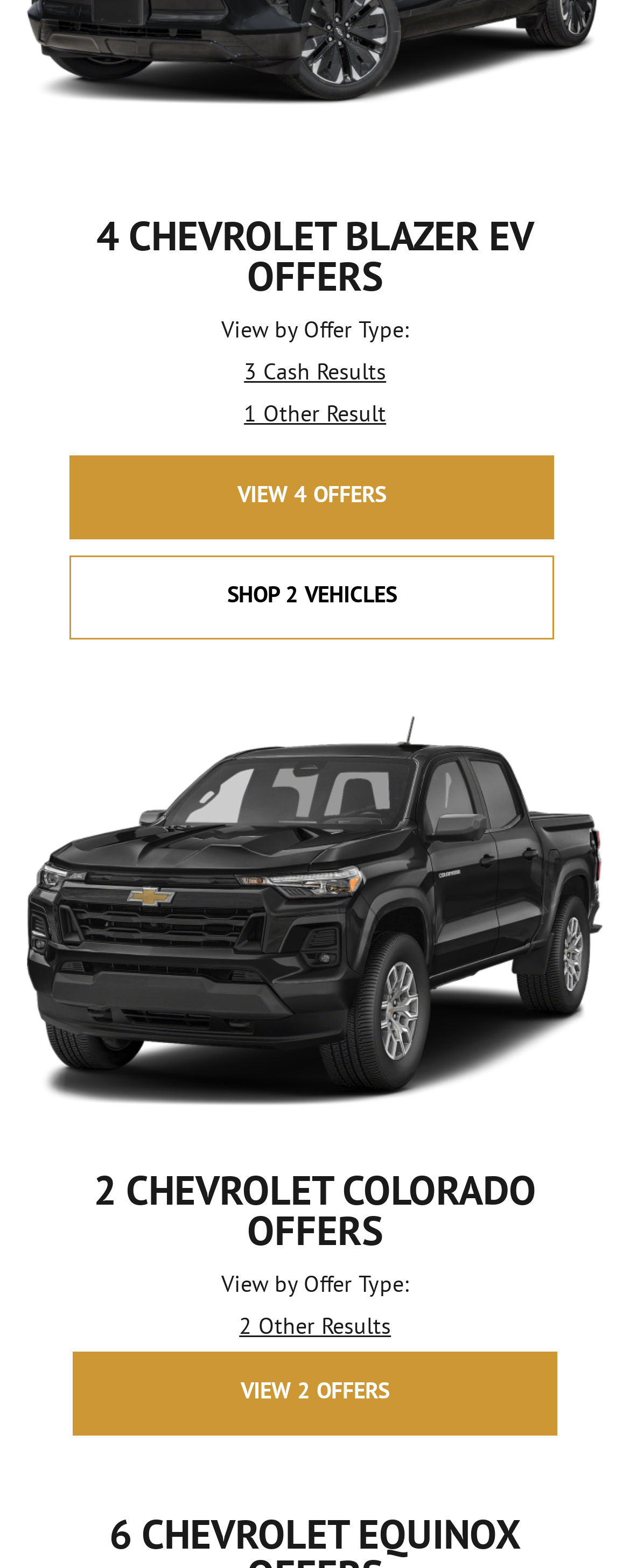How many Chevrolet Blazer EV offers are available?
Craft a detailed and extensive response to the question.

The webpage has a heading '4 CHEVROLET BLAZER EV OFFERS' which indicates that there are 4 offers available for Chevrolet Blazer EV.